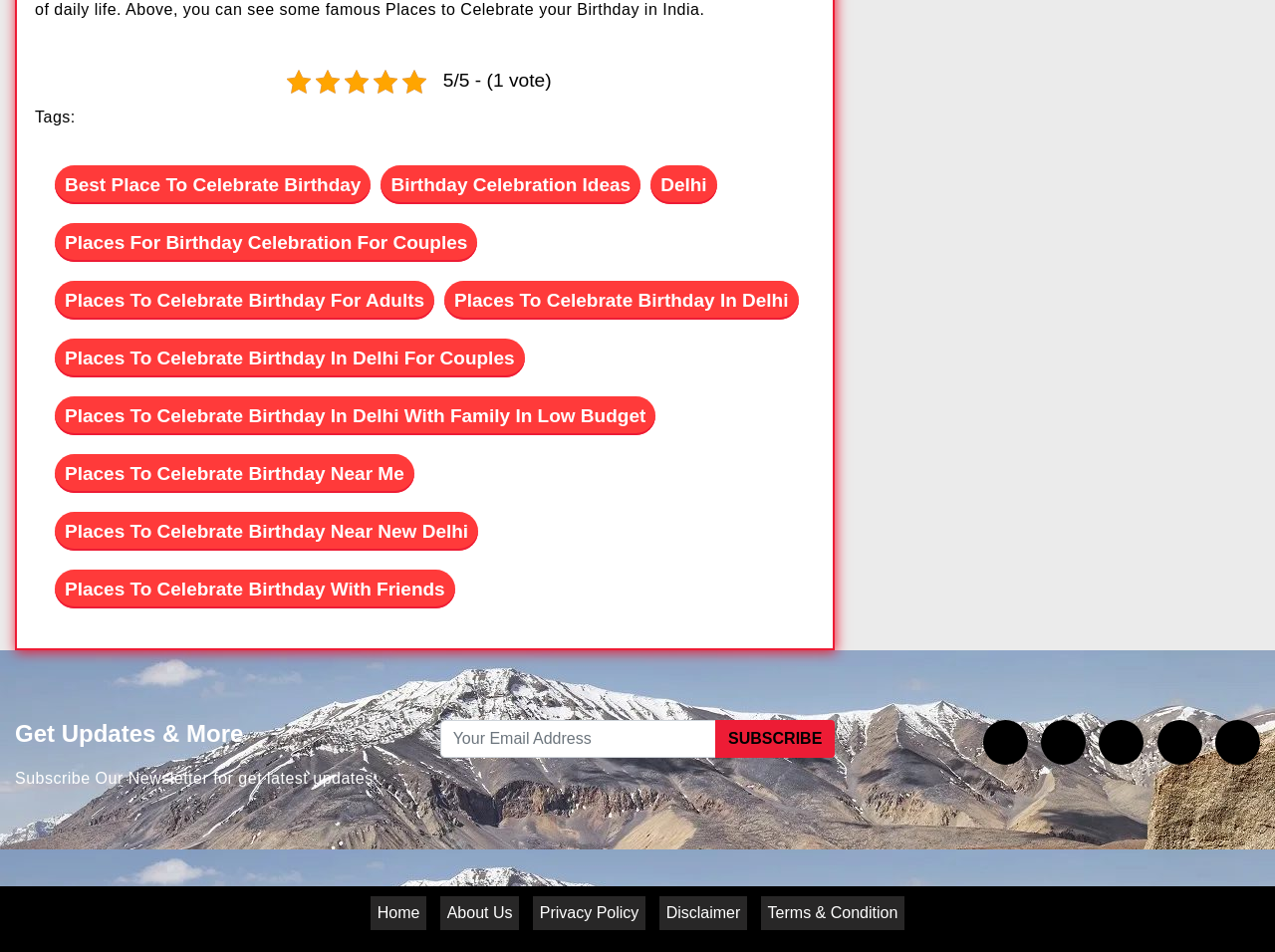Please identify the bounding box coordinates of the clickable area that will fulfill the following instruction: "Click on the 'Places To Celebrate Birthday Near Me' link". The coordinates should be in the format of four float numbers between 0 and 1, i.e., [left, top, right, bottom].

[0.043, 0.477, 0.325, 0.518]